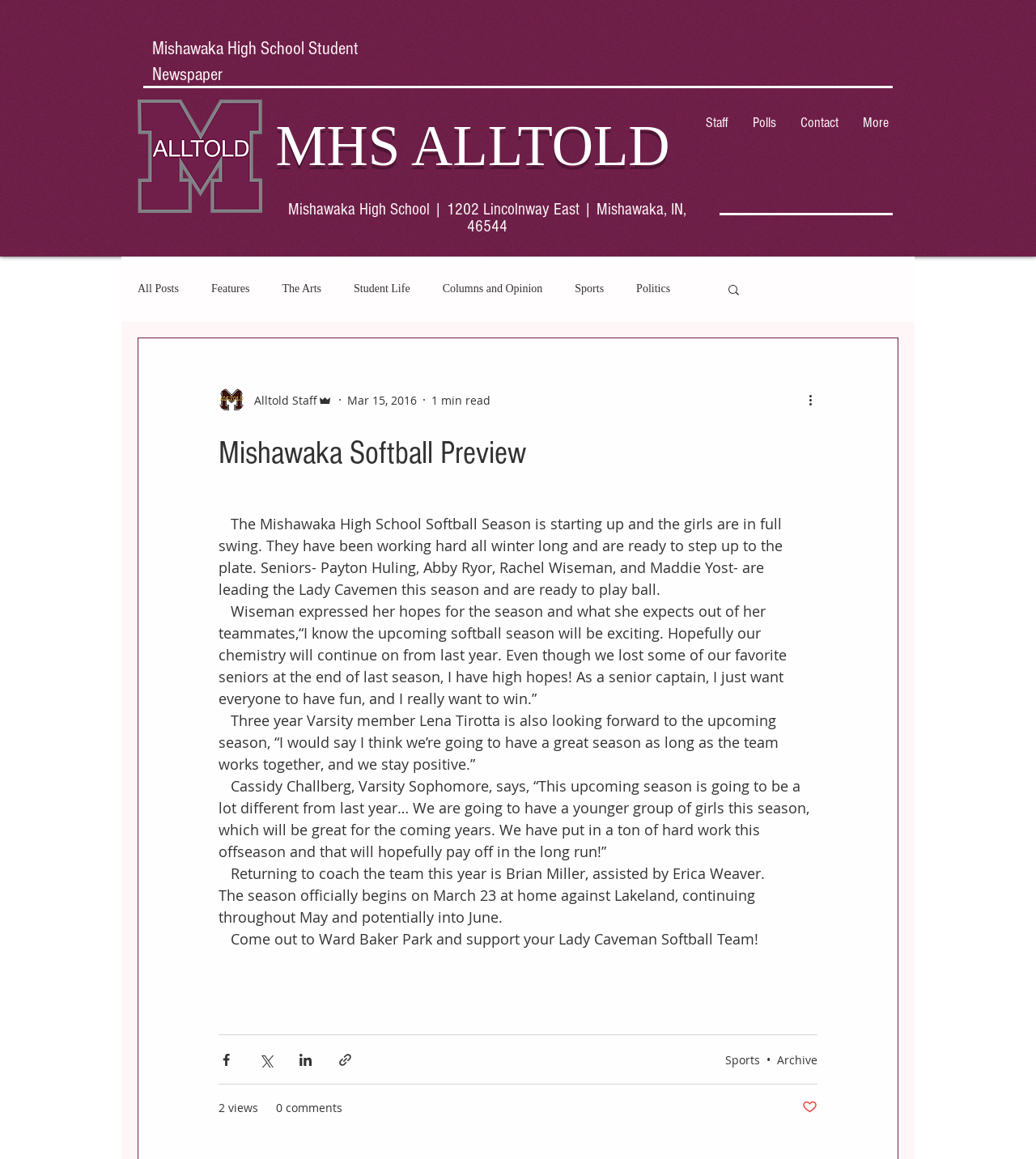Determine the bounding box coordinates of the element's region needed to click to follow the instruction: "Search for something". Provide these coordinates as four float numbers between 0 and 1, formatted as [left, top, right, bottom].

[0.701, 0.244, 0.716, 0.259]